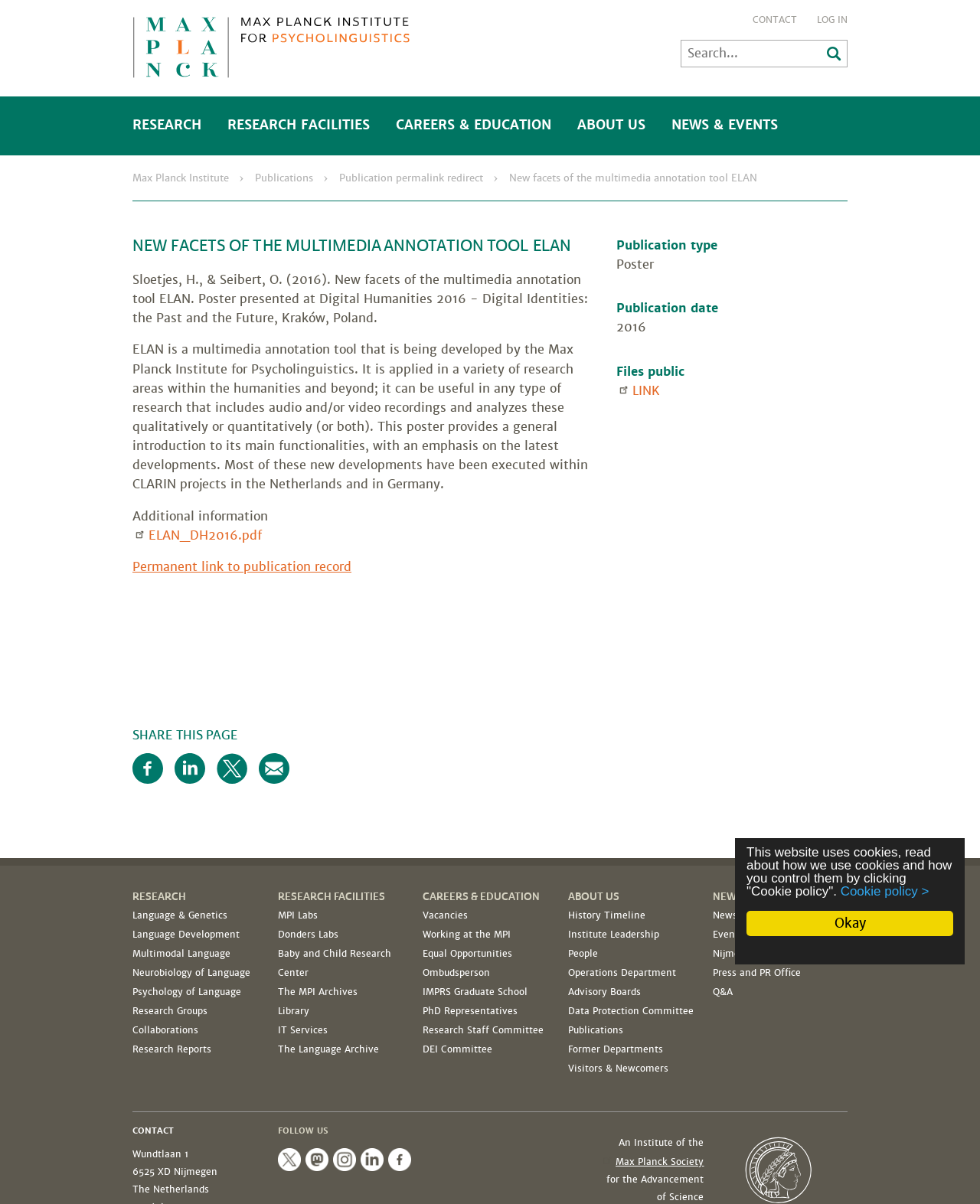Please determine the bounding box coordinates of the element's region to click for the following instruction: "Go to the home page".

[0.135, 0.013, 0.418, 0.07]